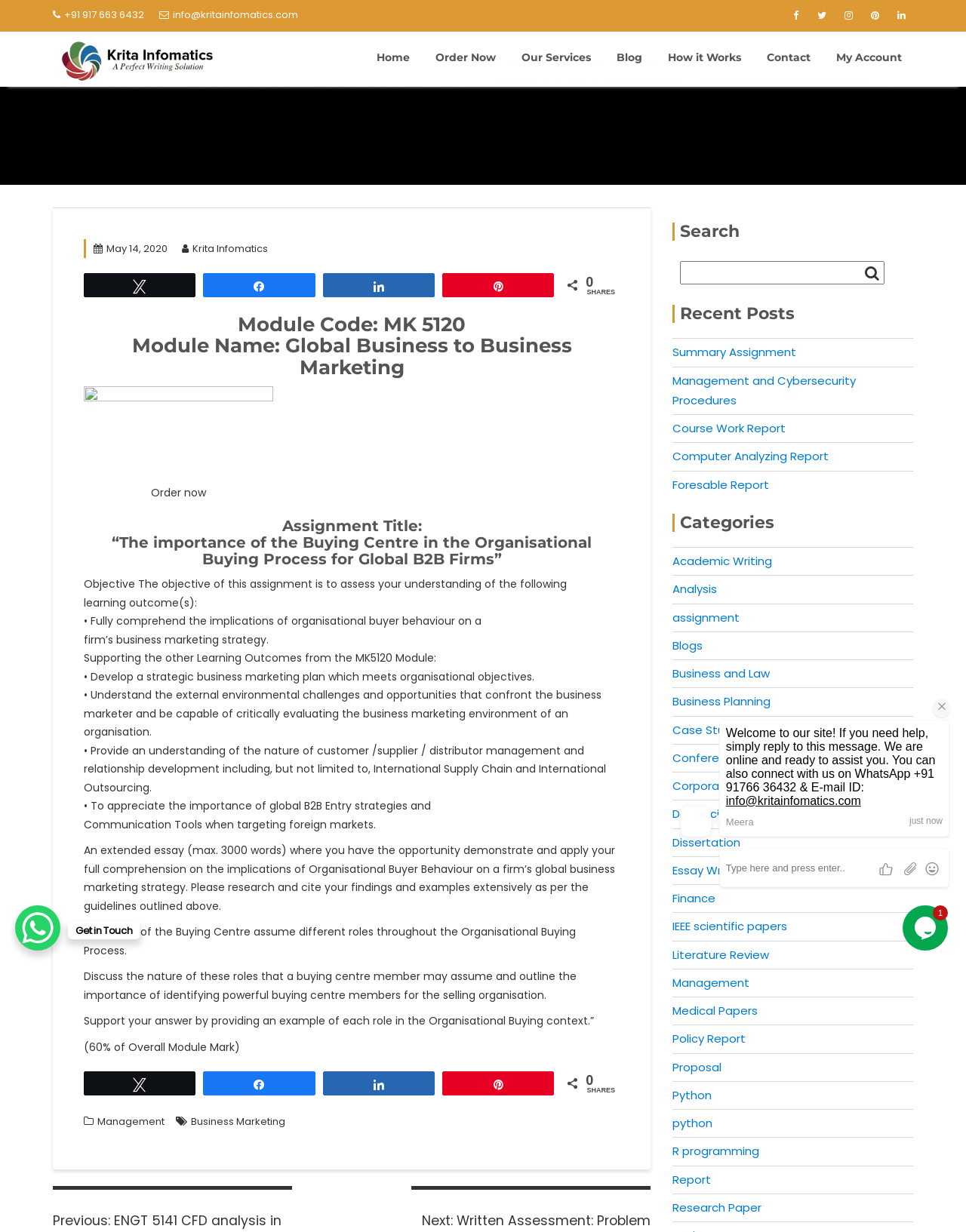Determine the bounding box coordinates of the region I should click to achieve the following instruction: "View the 'Management' page". Ensure the bounding box coordinates are four float numbers between 0 and 1, i.e., [left, top, right, bottom].

[0.616, 0.099, 0.691, 0.114]